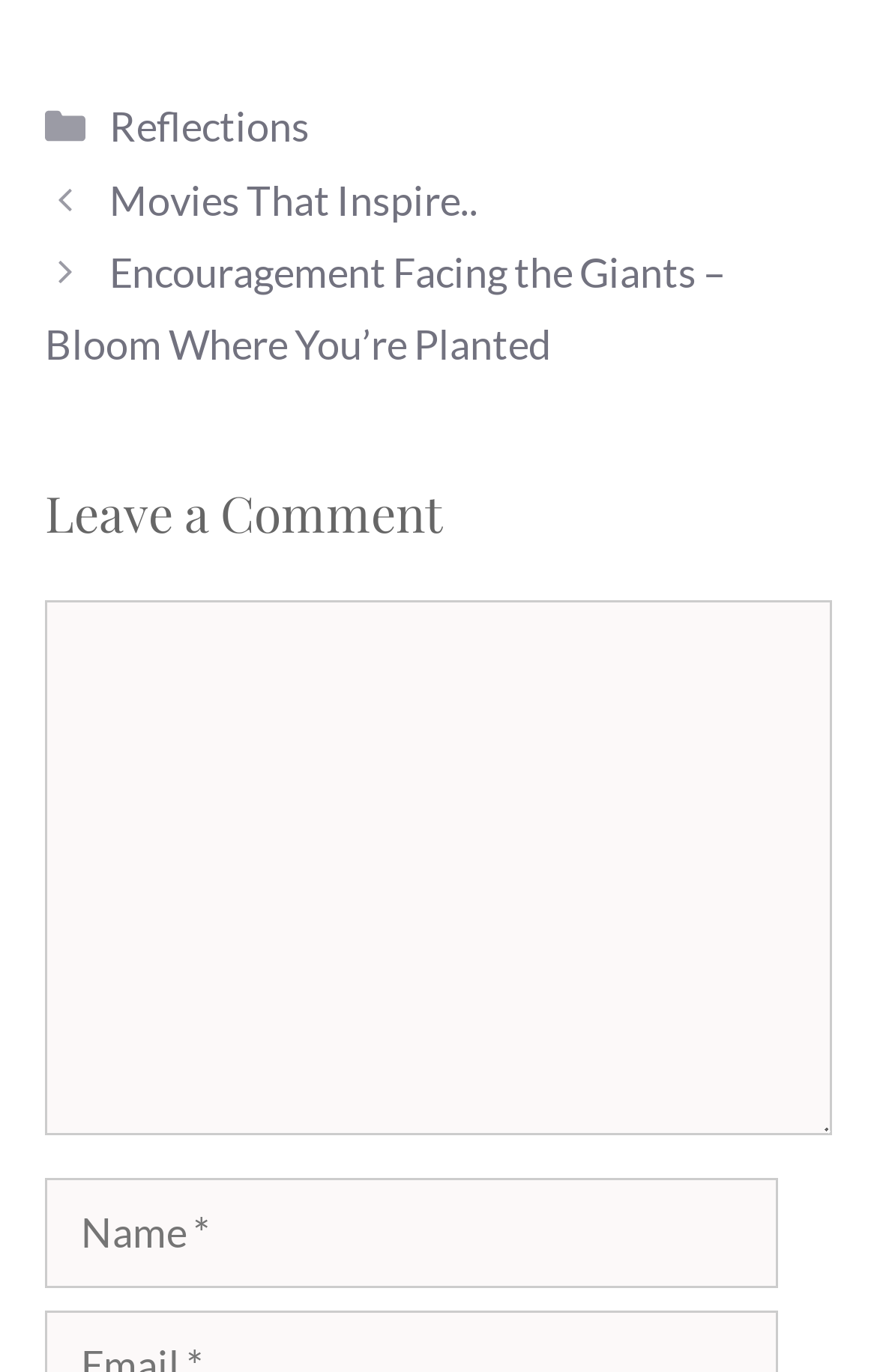Carefully examine the image and provide an in-depth answer to the question: What is the purpose of the 'Reflections' link?

The 'Reflections' link is present in the footer section, but its purpose is not clear without further context or information.